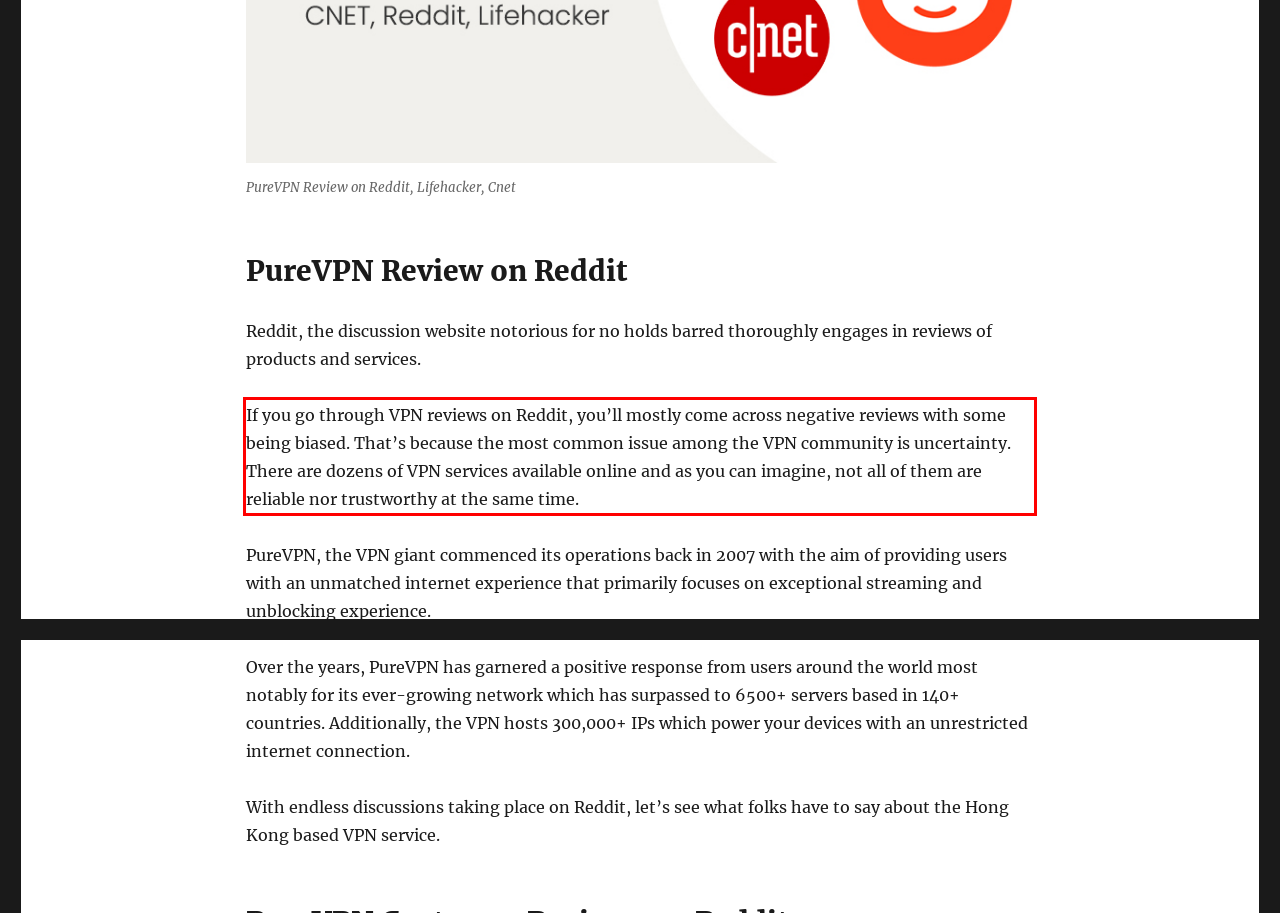Examine the webpage screenshot, find the red bounding box, and extract the text content within this marked area.

If you go through VPN reviews on Reddit, you’ll mostly come across negative reviews with some being biased. That’s because the most common issue among the VPN community is uncertainty. There are dozens of VPN services available online and as you can imagine, not all of them are reliable nor trustworthy at the same time.